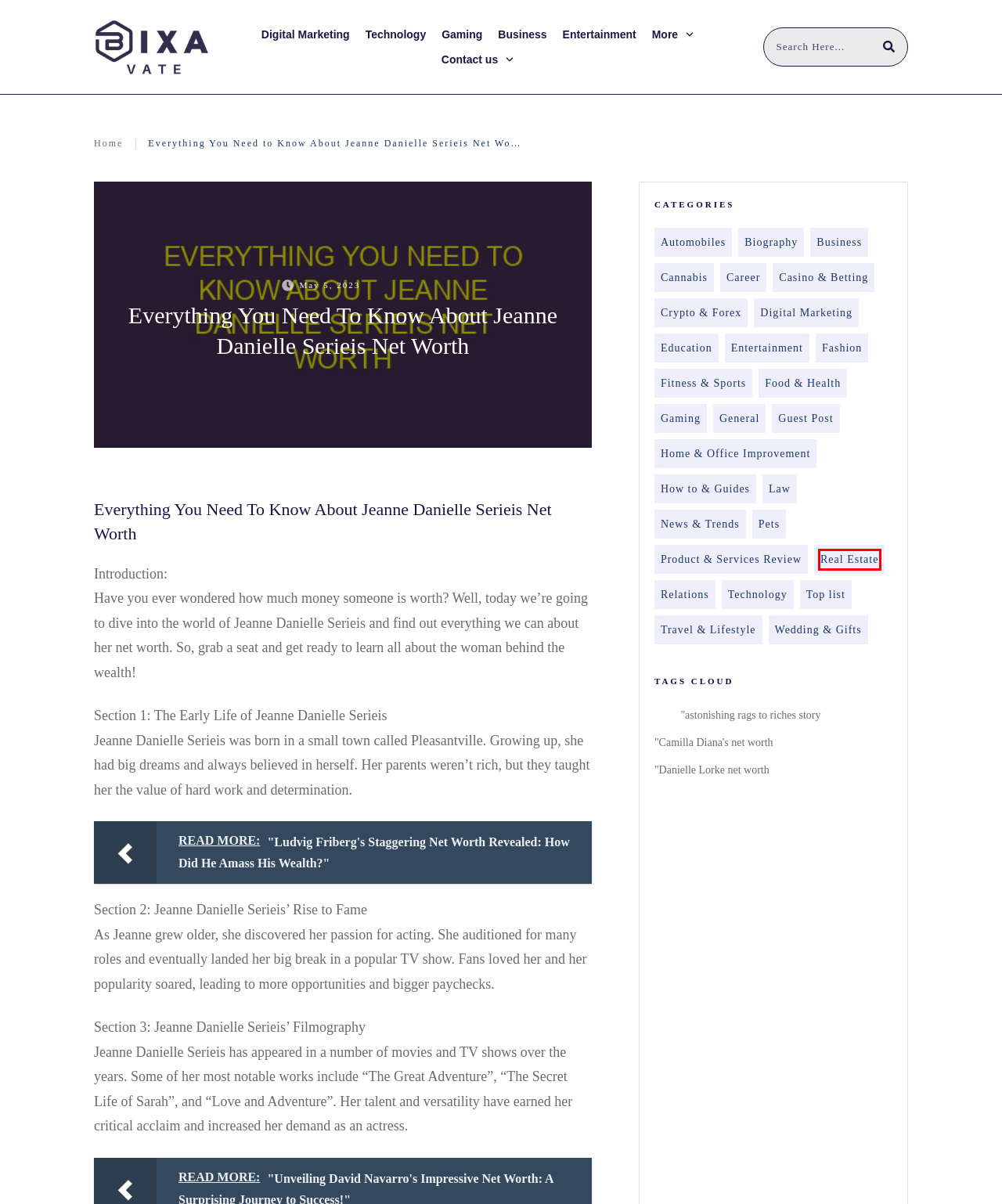You have a screenshot of a webpage, and a red bounding box highlights an element. Select the webpage description that best fits the new page after clicking the element within the bounding box. Options are:
A. Entertainment Archives - Bixavate
B. Education Archives - Bixavate
C. Biography Archives - Bixavate
D. Relations Archives - Bixavate
E. Digital Marketing Archives - Bixavate
F. Real Estate Archives - Bixavate
G. "Unveiling David Navarro's Impressive Net Worth: A Surprising Journey to Success!" - Bixavate
H. Casino & Betting Archives - Bixavate

F